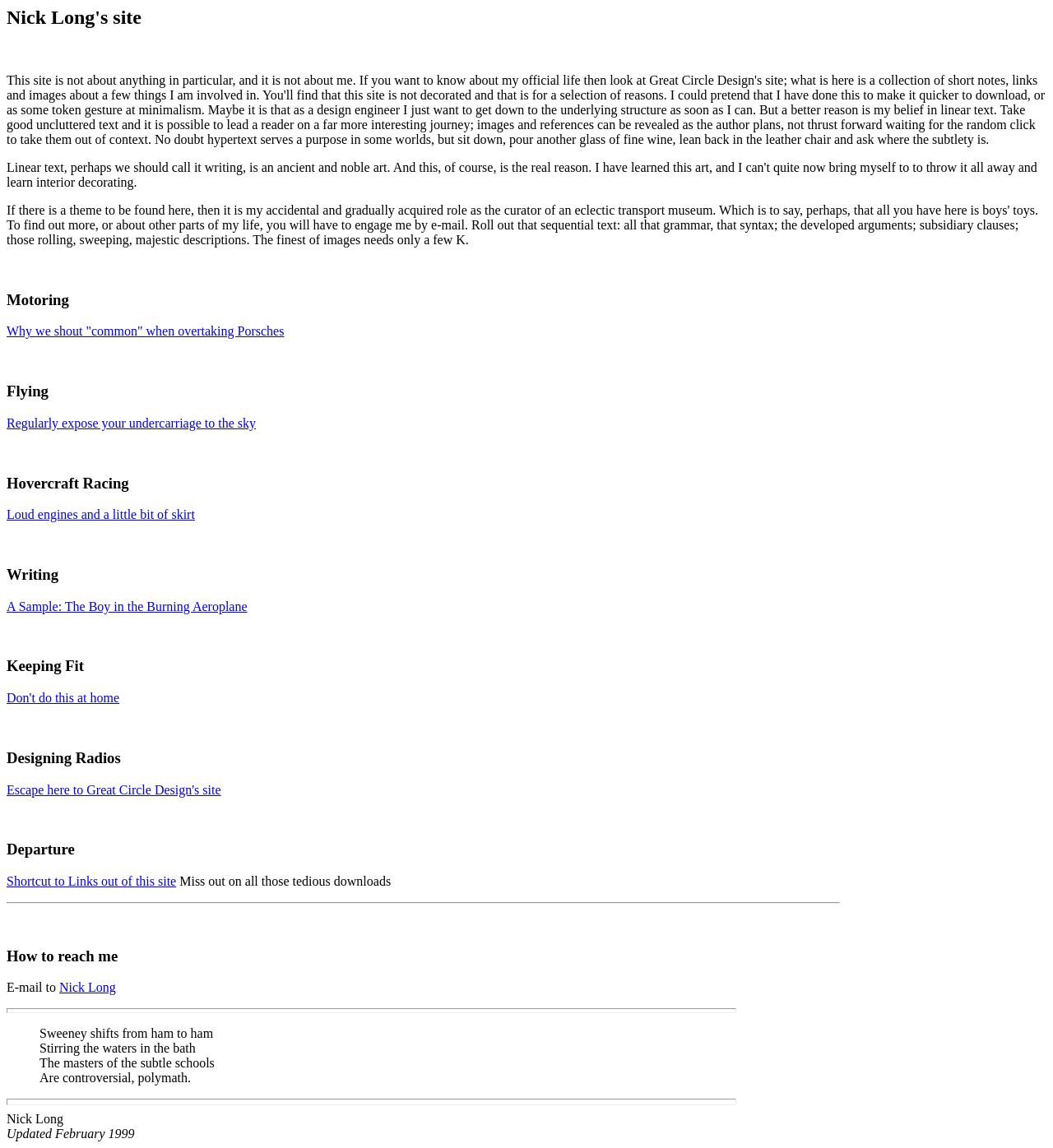Provide a thorough description of the webpage's content and layout.

The webpage is a personal site of Nick Long, an engineer, writer, and collector of boys' toys. At the top, there is a heading "Nick Long's site" followed by a series of headings and links categorized into different sections. 

The first section is "Motoring" with a link to an article about shouting "common" when overtaking Porsches. Below it is the "Flying" section with a link to an article about exposing one's undercarriage to the sky. 

Next is the "Hovercraft Racing" section with a link to an article about loud engines and a little bit of skirt. The "Writing" section follows, featuring a link to a sample article titled "The Boy in the Burning Aeroplane". 

The "Keeping Fit" section has a link to an article titled "Don't do this at home", and the "Designing Radios" section has a link to Great Circle Design's site. 

The "Departure" section has a link to shortcuts to links out of the site, accompanied by a note about avoiding tedious downloads. 

A horizontal separator line divides the page, followed by a heading "How to reach me" with an email link to Nick Long. 

Another horizontal separator line appears, and then a blockquote with four lines of text, seemingly quotes or phrases. 

Finally, at the bottom of the page, there is a horizontal separator line, followed by the name "Nick Long" and a note indicating that the page was updated in February 1999.